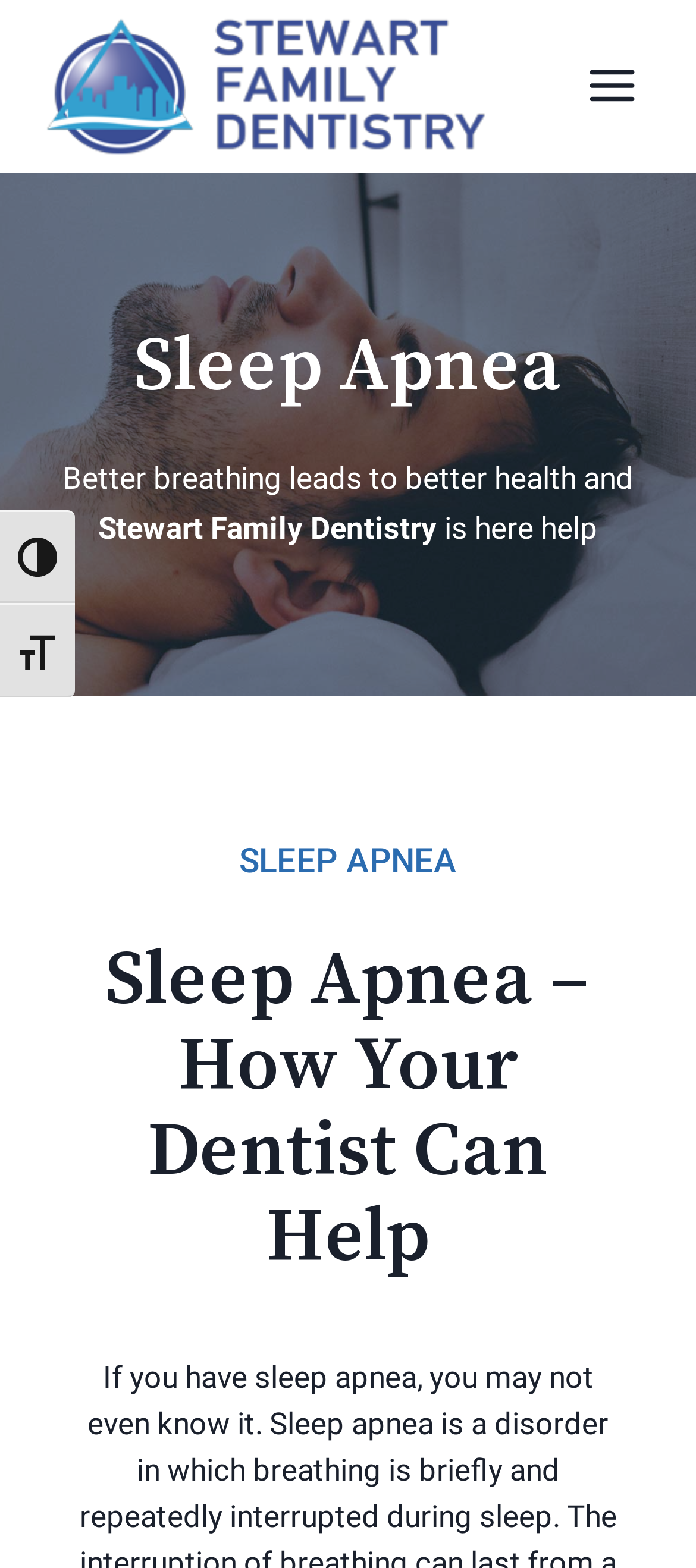What is the name of the dentistry?
Please elaborate on the answer to the question with detailed information.

I found the name of the dentistry by looking at the link and image at the top of the page, which says 'Stewart Family Dentistry'.